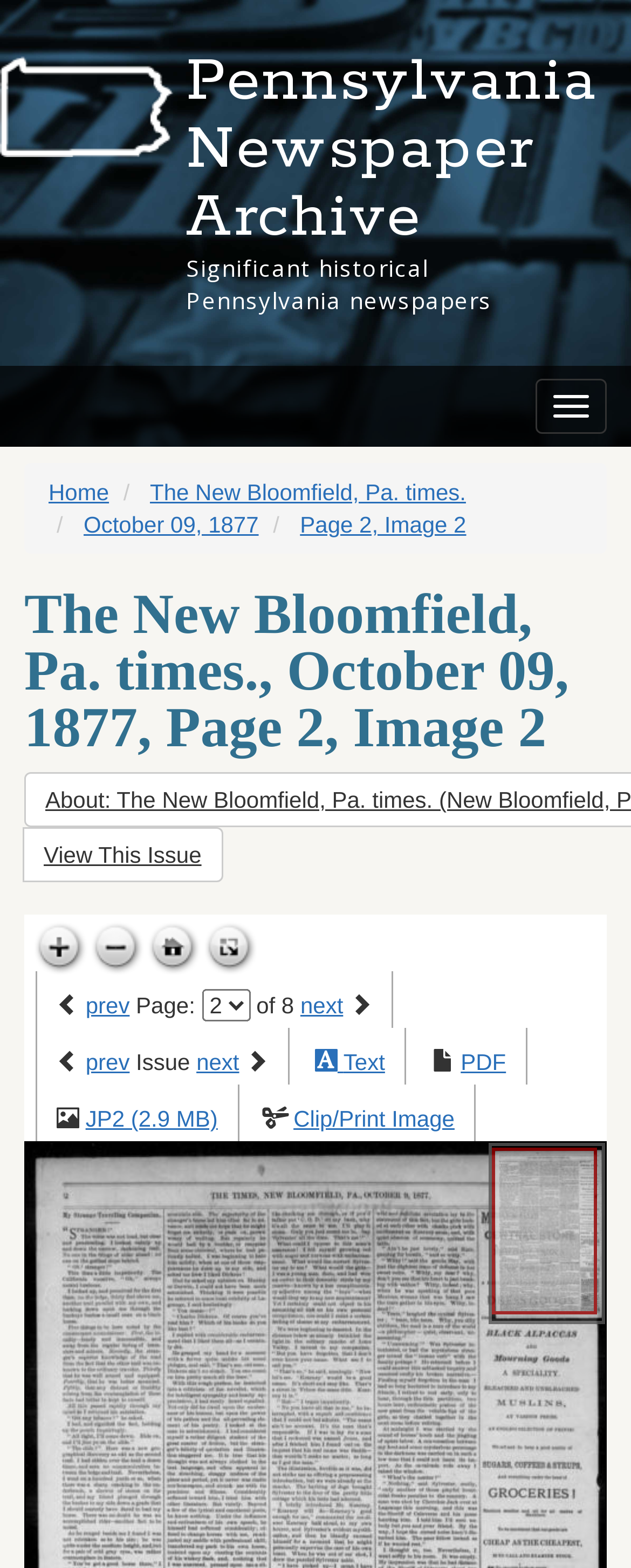Show me the bounding box coordinates of the clickable region to achieve the task as per the instruction: "Zoom in".

[0.047, 0.587, 0.137, 0.622]